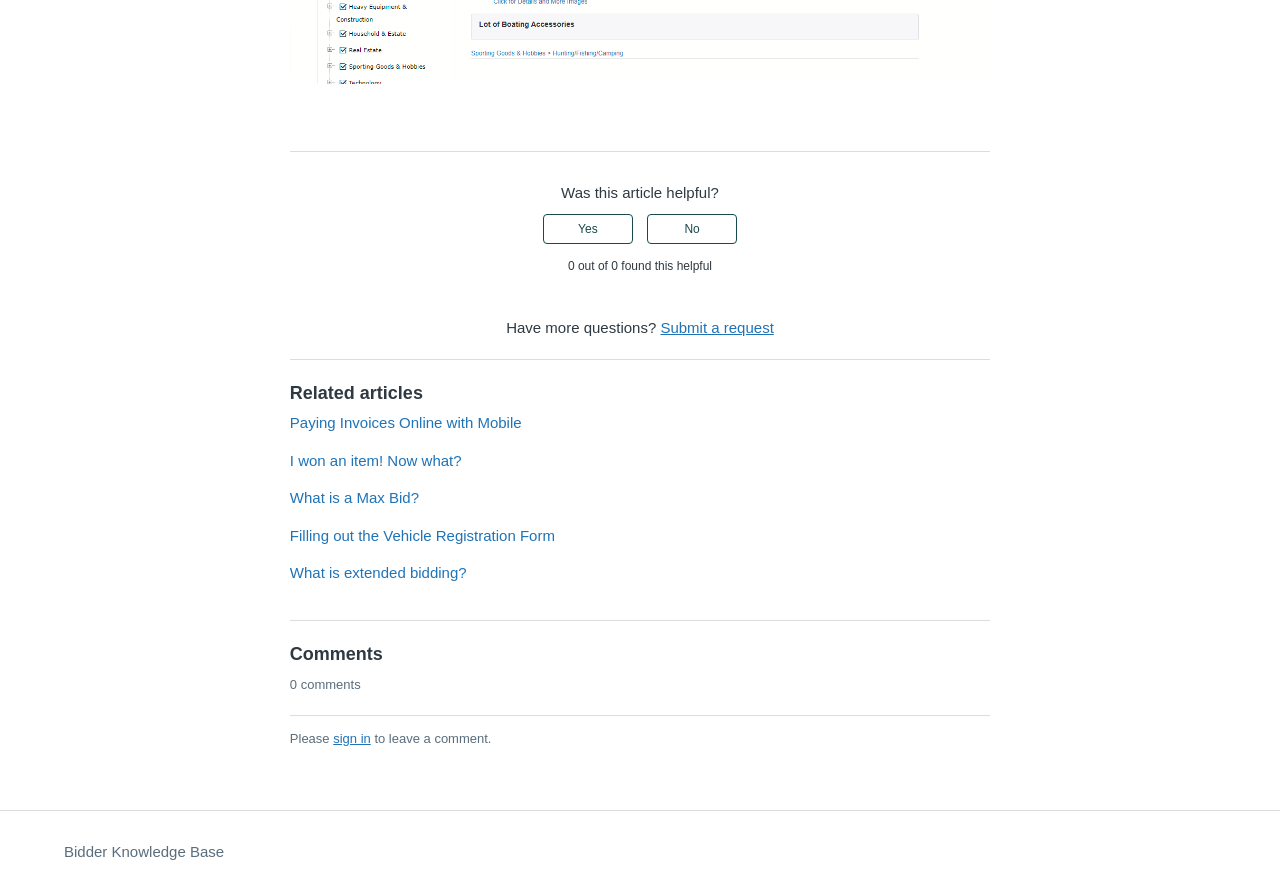Determine the bounding box coordinates in the format (top-left x, top-left y, bottom-right x, bottom-right y). Ensure all values are floating point numbers between 0 and 1. Identify the bounding box of the UI element described by: Submit a request

[0.516, 0.357, 0.605, 0.376]